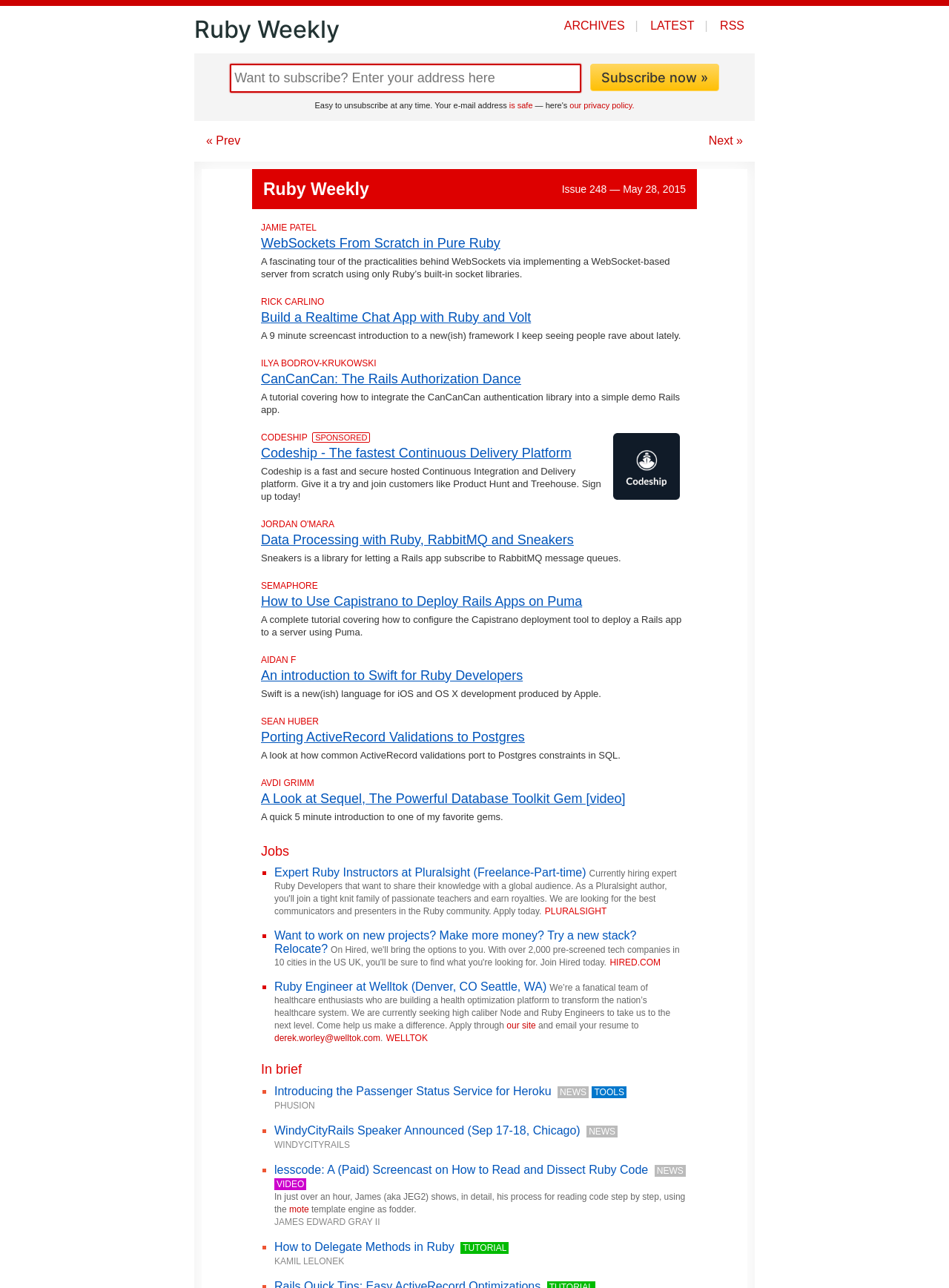Find the bounding box coordinates of the element to click in order to complete this instruction: "Subscribe now". The bounding box coordinates must be four float numbers between 0 and 1, denoted as [left, top, right, bottom].

[0.622, 0.05, 0.758, 0.071]